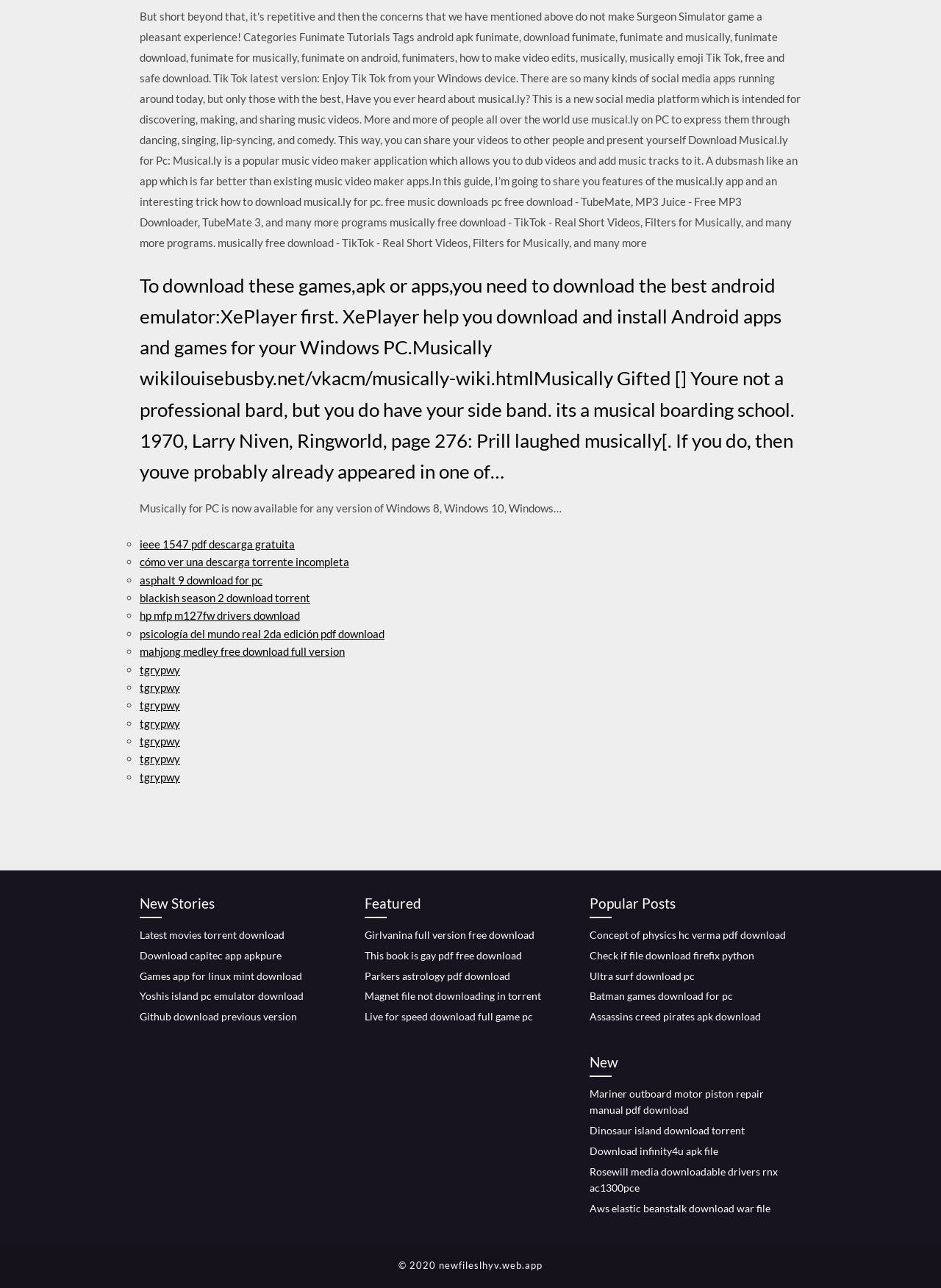Give a short answer using one word or phrase for the question:
What type of content is available on this website?

Games, apps, and files